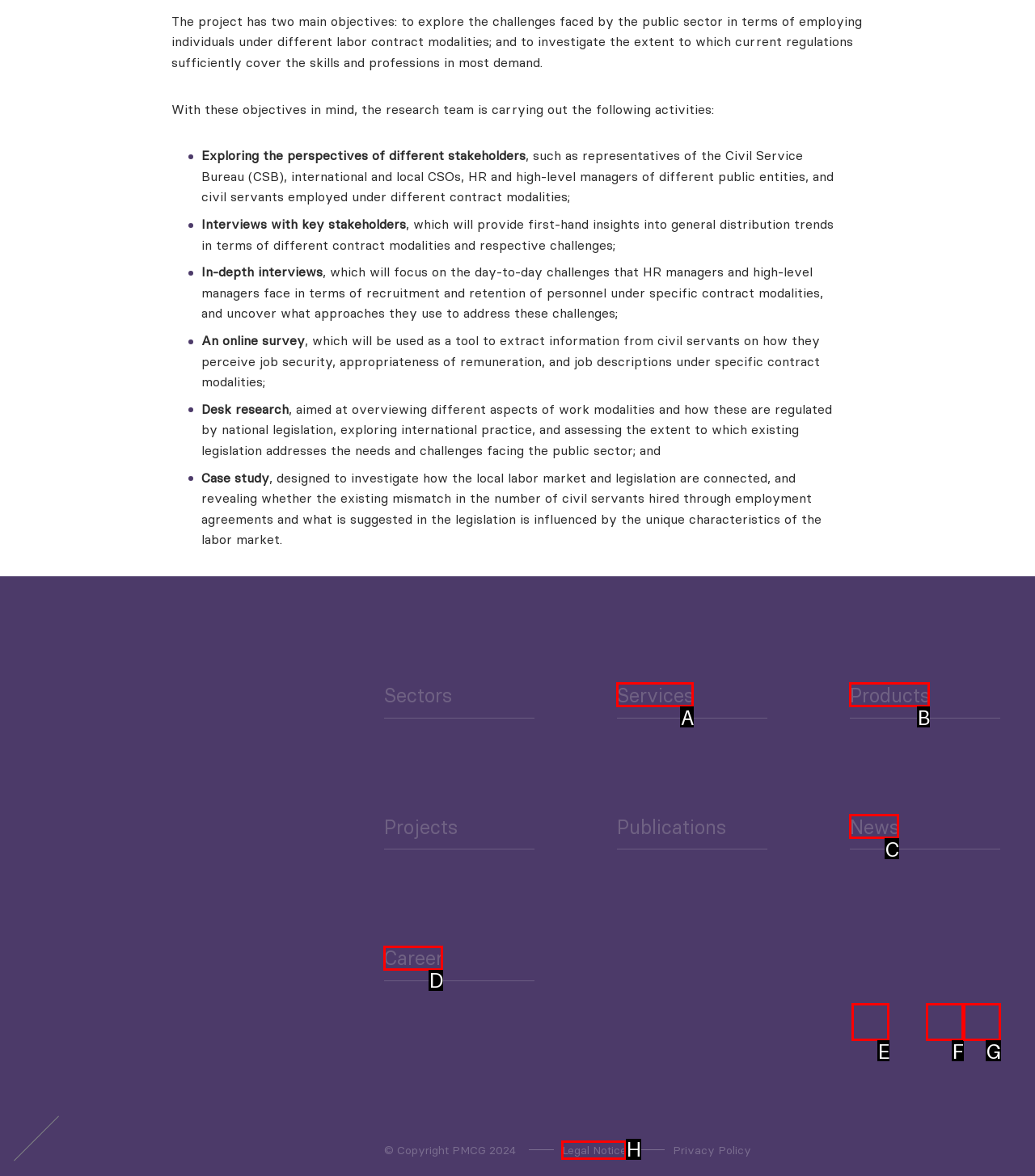Based on the provided element description: Legal Notice, identify the best matching HTML element. Respond with the corresponding letter from the options shown.

H